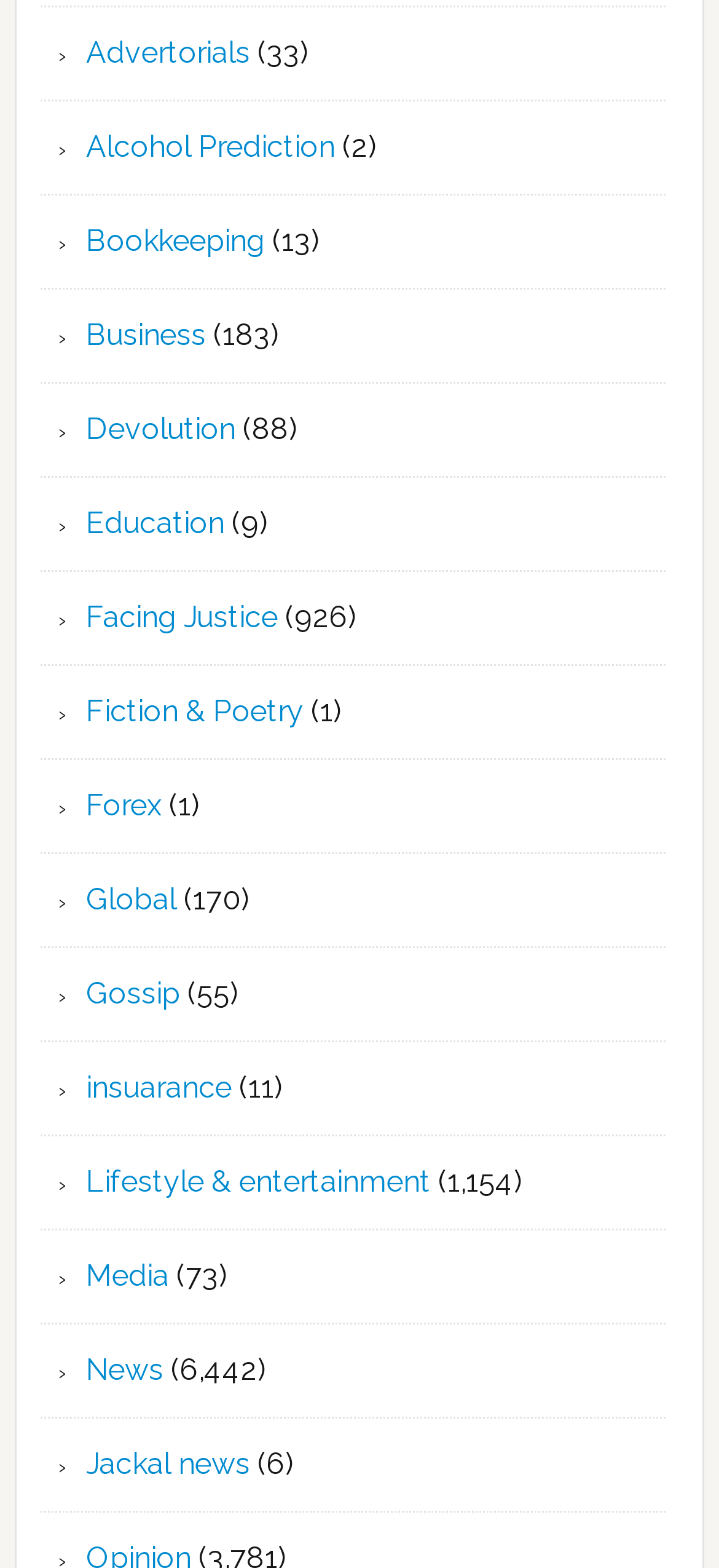Utilize the details in the image to give a detailed response to the question: What category is located below 'Business'?

I compared the y1 coordinates of the link elements to determine their vertical positions. The category with a y1 coordinate immediately below 'Business' is 'Devolution'.